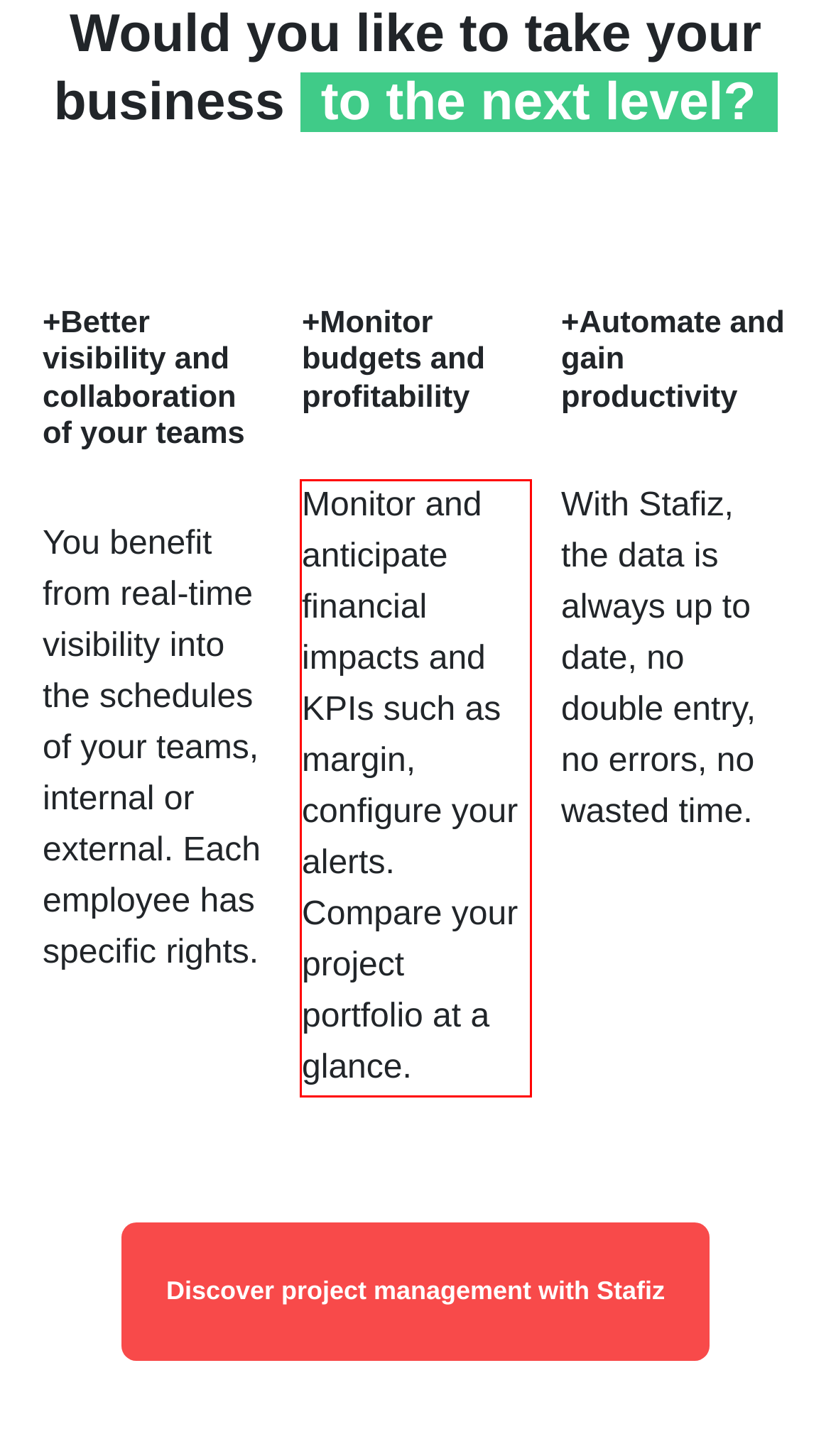Analyze the red bounding box in the provided webpage screenshot and generate the text content contained within.

Monitor and anticipate financial impacts and KPIs such as margin, configure your alerts. Compare your project portfolio at a glance.